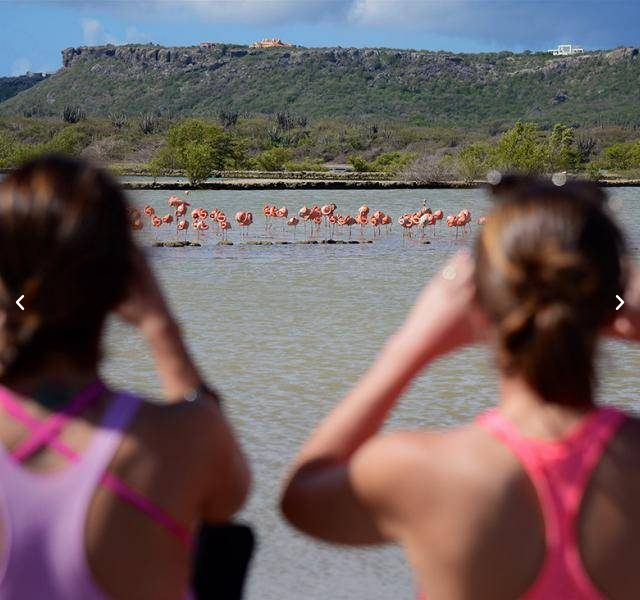What is the landscape feature behind the flamingos?
Using the image, answer in one word or phrase.

A picturesque hillside